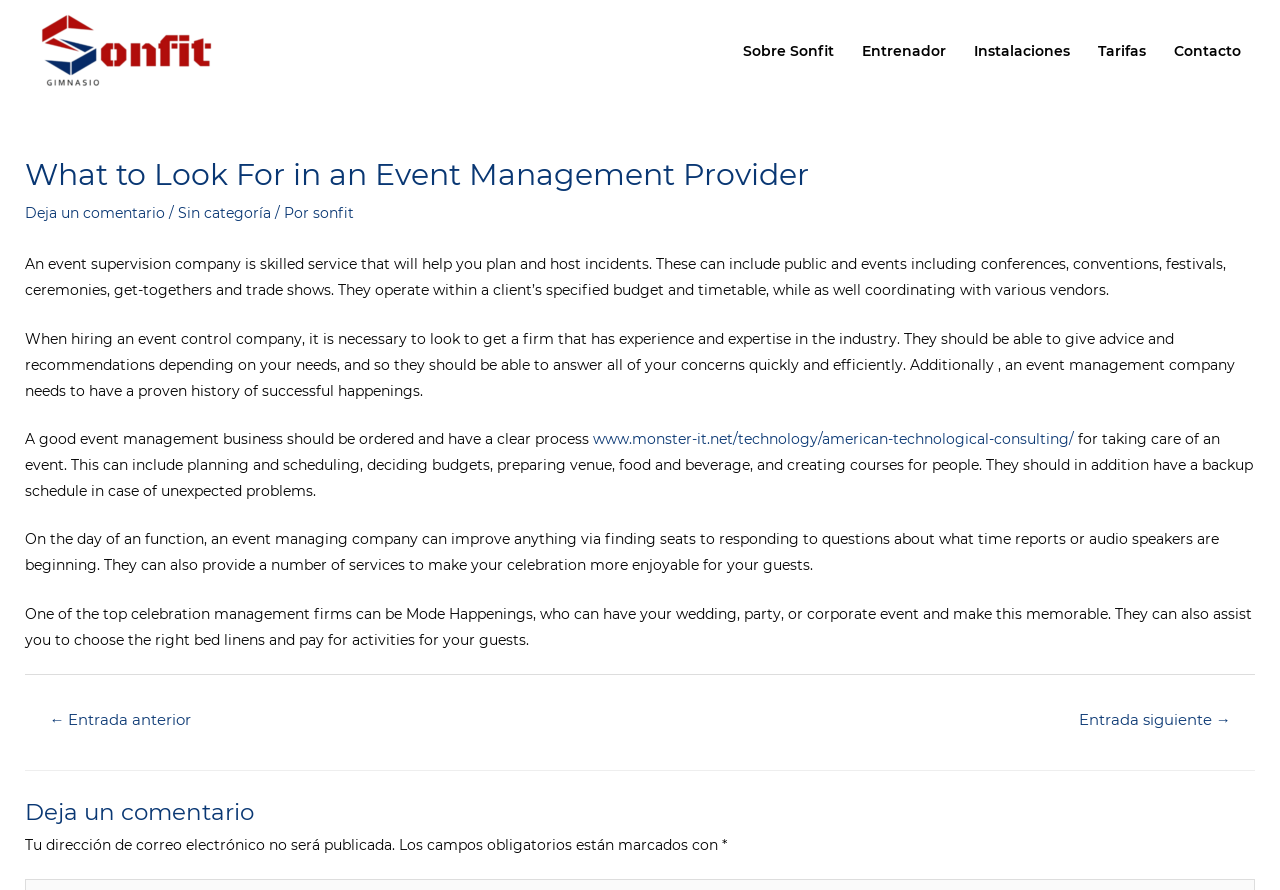Can you find the bounding box coordinates for the element to click on to achieve the instruction: "Click on the 'Tarifas' link"?

[0.847, 0.017, 0.906, 0.096]